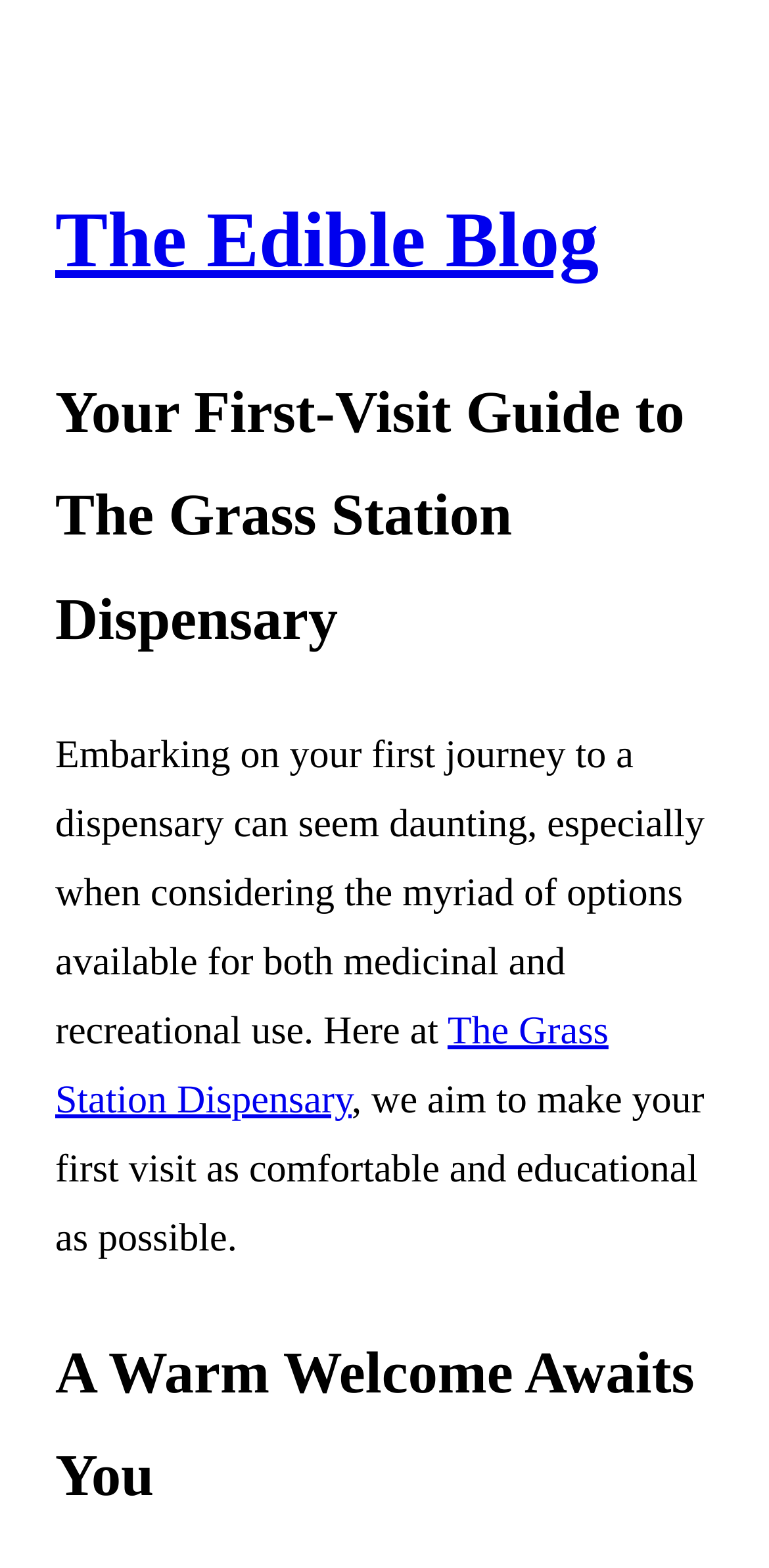Using the provided element description, identify the bounding box coordinates as (top-left x, top-left y, bottom-right x, bottom-right y). Ensure all values are between 0 and 1. Description: The Edible Blog

[0.072, 0.124, 0.779, 0.181]